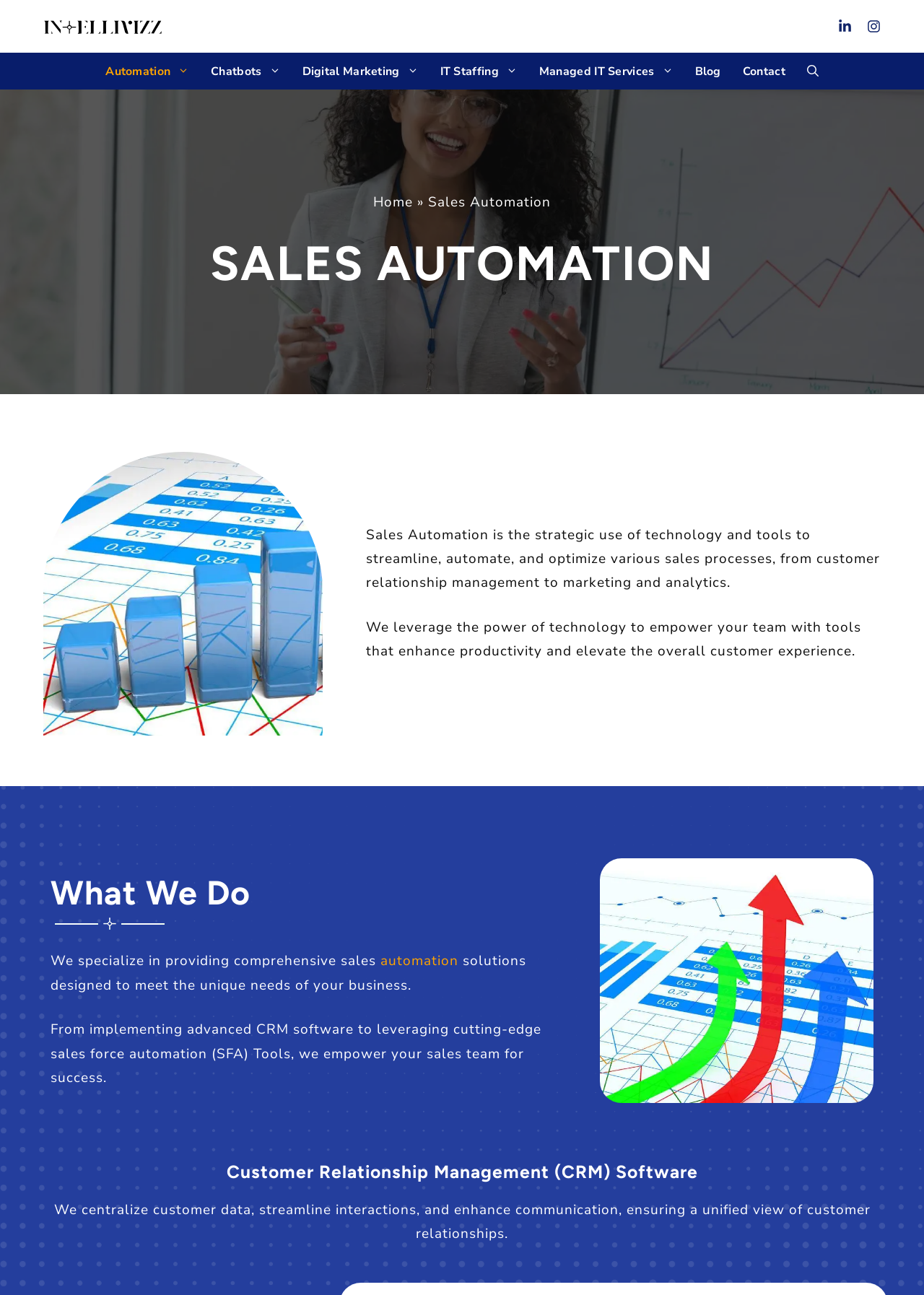Create a detailed summary of the webpage's content and design.

The webpage is focused on sales automation solutions, with the main title "Revolutionize Your Business Process With Sales Automation" prominently displayed. At the top left, there is a figure with an image of "intellivizz" and a link to it. On the top right, there are three links, likely representing social media or other external connections.

Below the top section, there is a navigation menu with eight links: "Automation", "Chatbots", "Digital Marketing", "IT Staffing", "Managed IT Services", "Blog", "Contact", and a search button. This menu spans the entire width of the page.

Under the navigation menu, there is a breadcrumbs navigation section with links to "Home" and "Sales Automation", indicating the current page's location within the website's hierarchy.

The main content of the page is divided into sections. The first section has a heading "SALES AUTOMATION" and a figure with an image related to sales automation. Below the image, there are three paragraphs of text describing sales automation, its benefits, and how it can empower sales teams.

The next section has a heading "What We Do" and a figure with a white heading image. This section describes the services provided, including comprehensive sales automation solutions, CRM software implementation, and sales force automation tools.

Finally, there is a section with a heading "Customer Relationship Management (CRM) Software" and a figure with an image related to CRM software. The text in this section explains how CRM software can centralize customer data, streamline interactions, and enhance communication.

Throughout the page, there are no prominent calls-to-action or buttons, suggesting that the primary purpose of the page is to provide information about sales automation solutions rather than encourage immediate action.